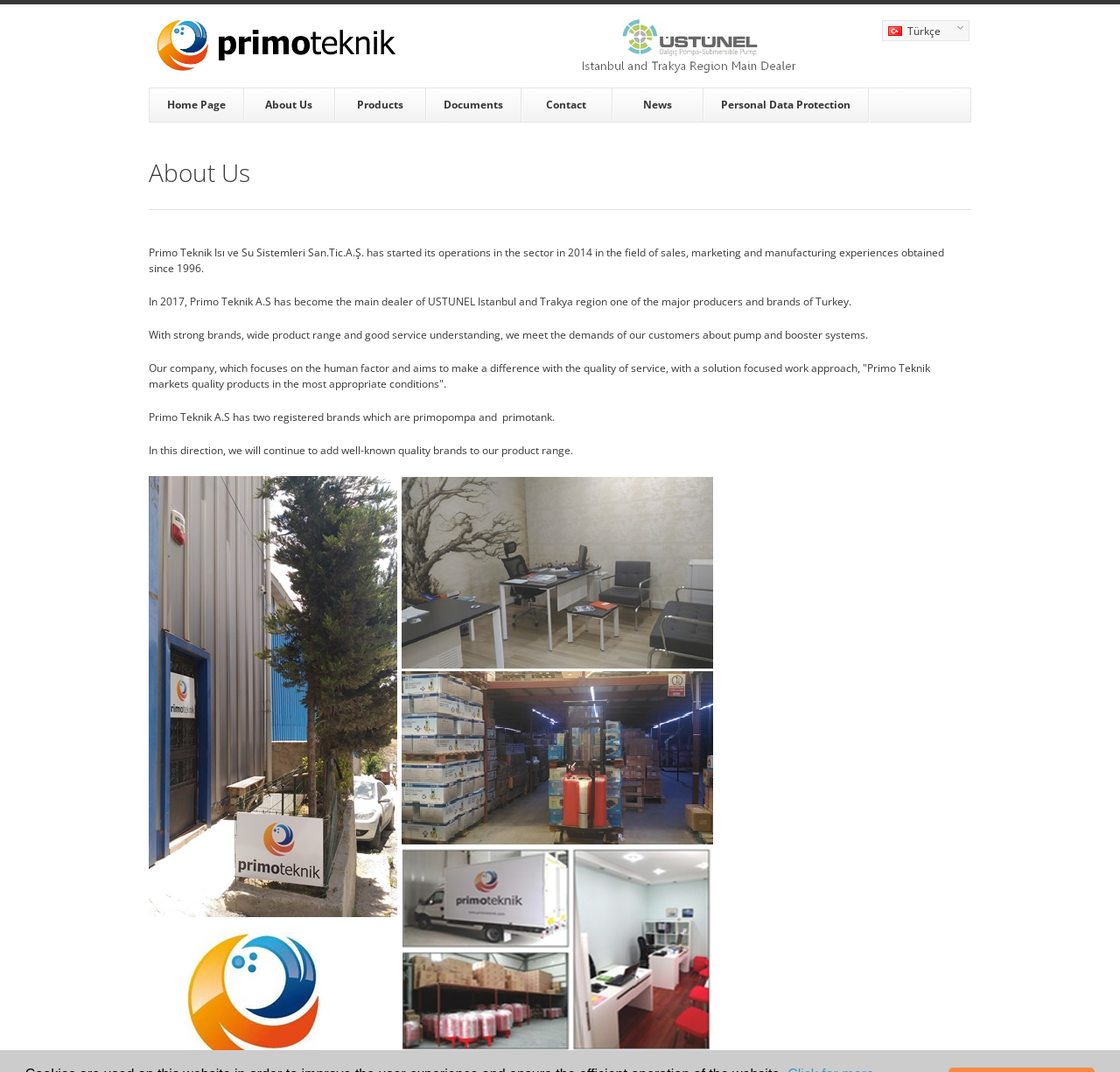Analyze the image and give a detailed response to the question:
How many registered brands does Primo Teknik A.S have?

I found the number of registered brands by reading the StaticText element with the text 'Primo Teknik A.S has two registered brands which are primopompa and primotank.' which is located in the main content area of the webpage.